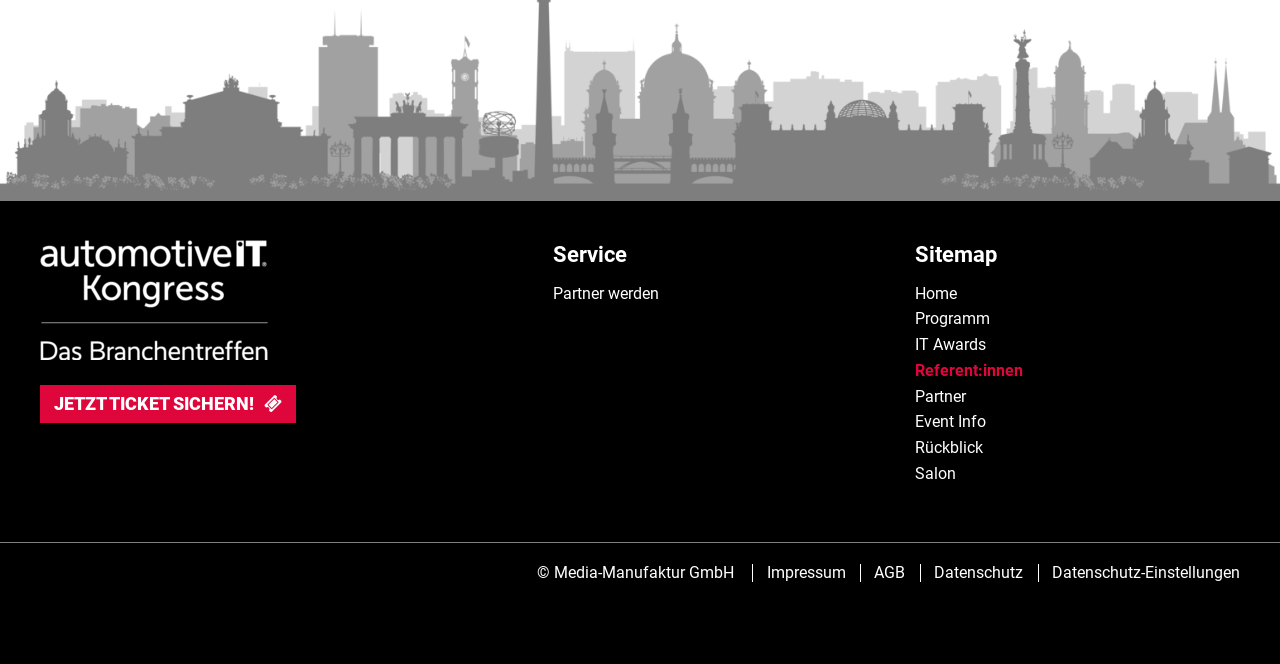Can you identify the bounding box coordinates of the clickable region needed to carry out this instruction: 'Visit the impressum page'? The coordinates should be four float numbers within the range of 0 to 1, stated as [left, top, right, bottom].

[0.599, 0.848, 0.661, 0.877]